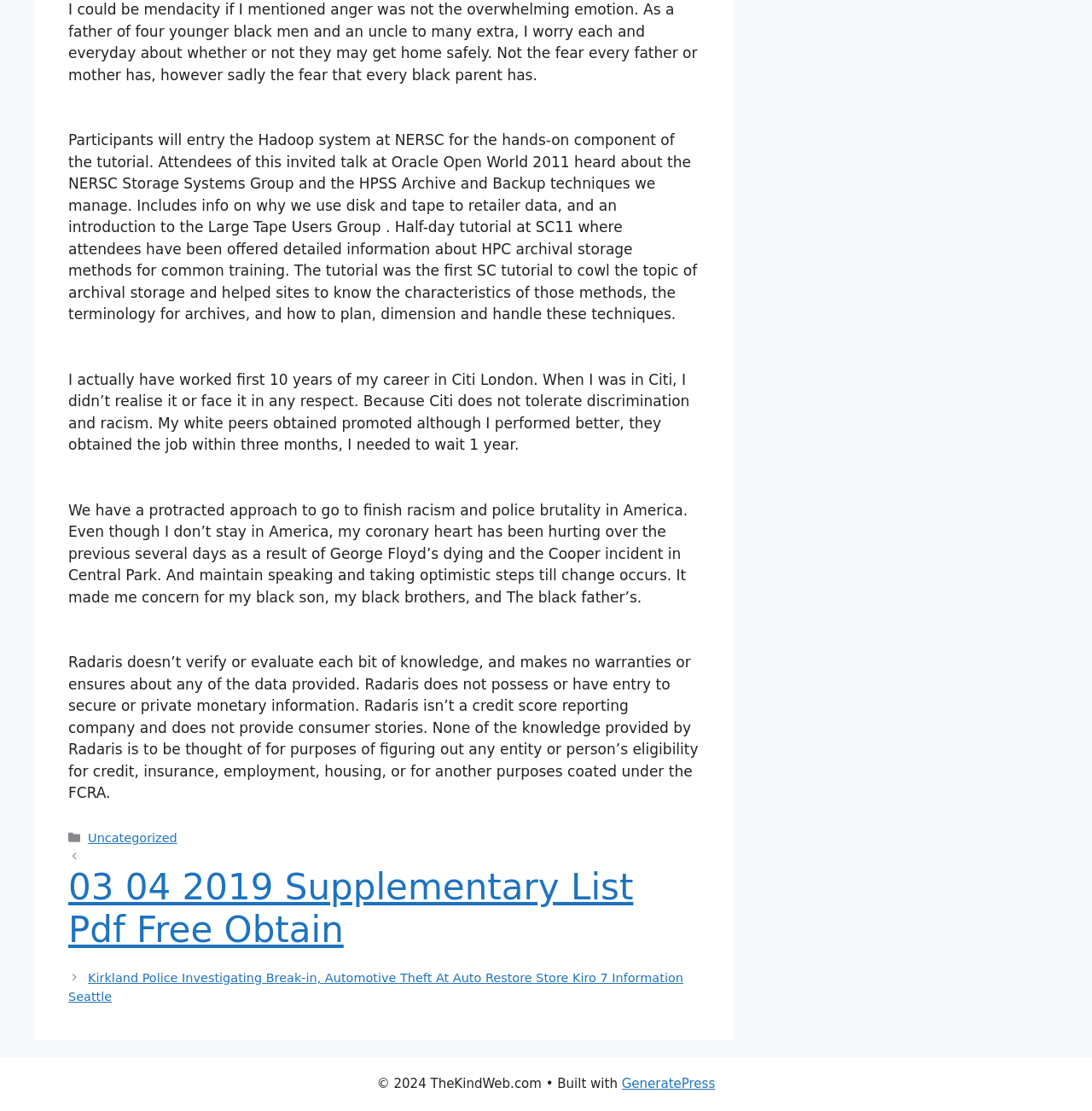What is the author's concern as a father of four young black men?
Look at the image and construct a detailed response to the question.

The author expresses their concern as a father of four young black men, worrying about their safety every day, which is a fear that every black parent has.